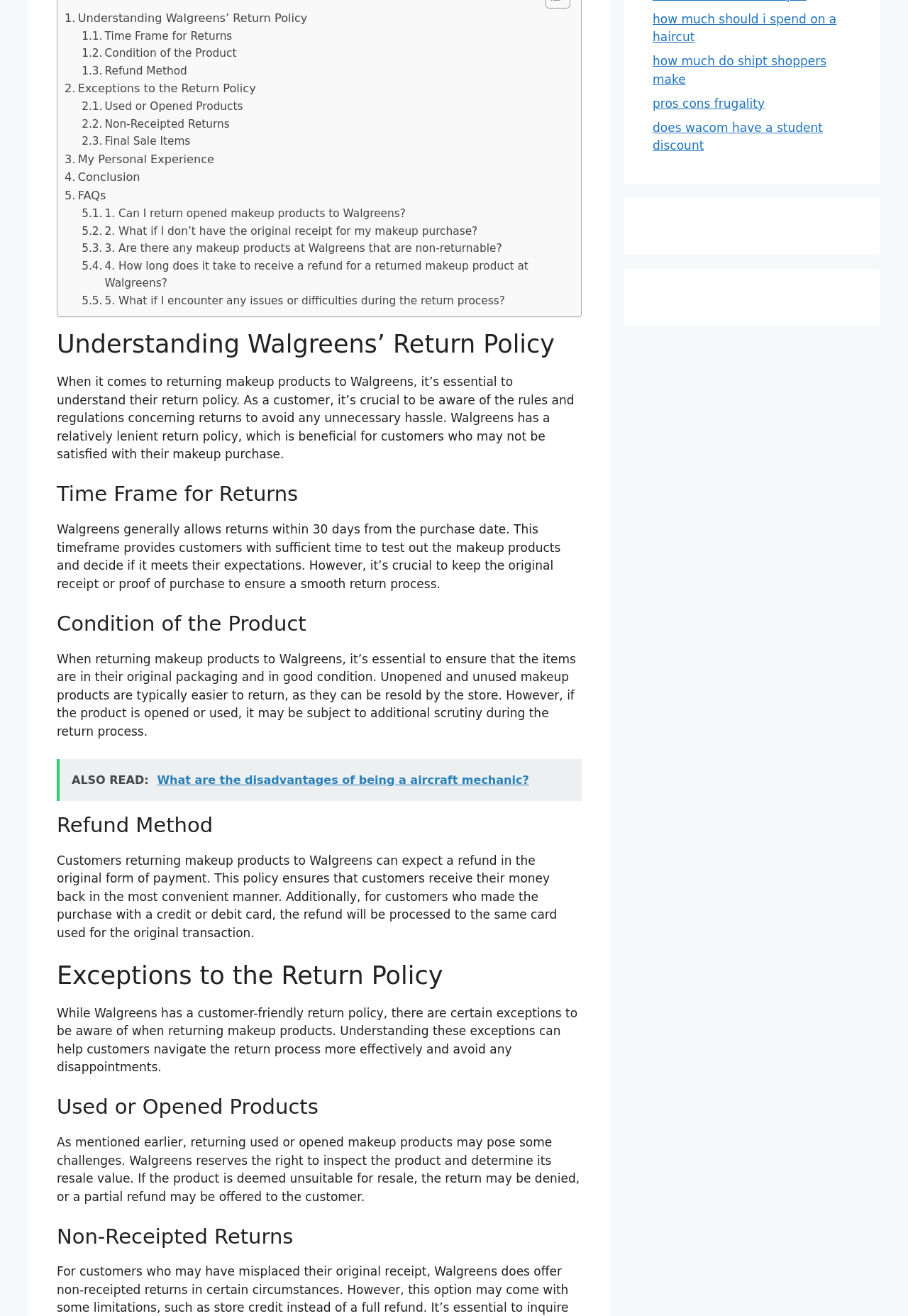Extract the bounding box coordinates of the UI element described: "FAQs". Provide the coordinates in the format [left, top, right, bottom] with values ranging from 0 to 1.

[0.071, 0.085, 0.117, 0.099]